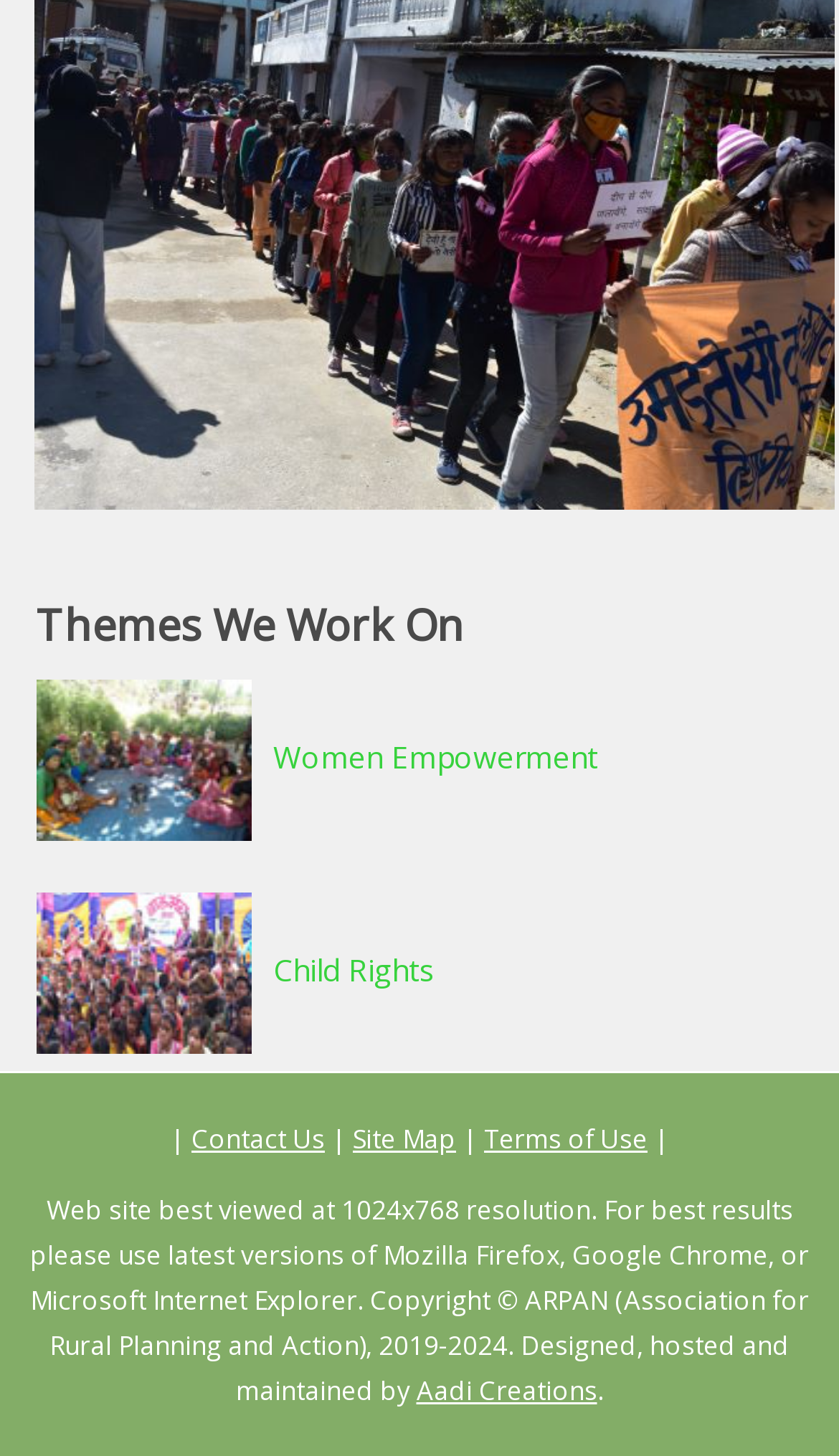What is the copyright year of the website? Refer to the image and provide a one-word or short phrase answer.

2019-2024